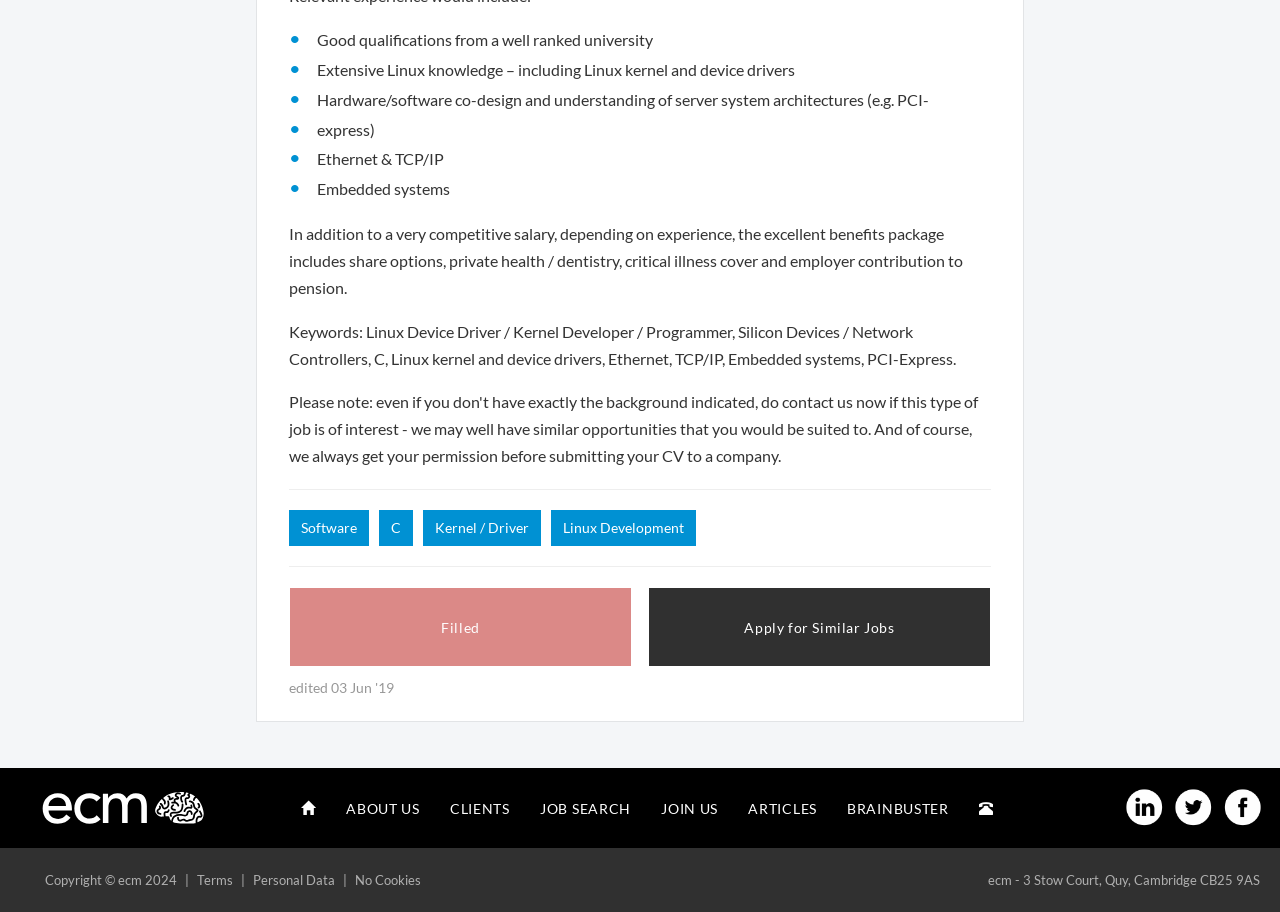Please find the bounding box coordinates (top-left x, top-left y, bottom-right x, bottom-right y) in the screenshot for the UI element described as follows: parent_node: Search name="s" placeholder="Search"

None